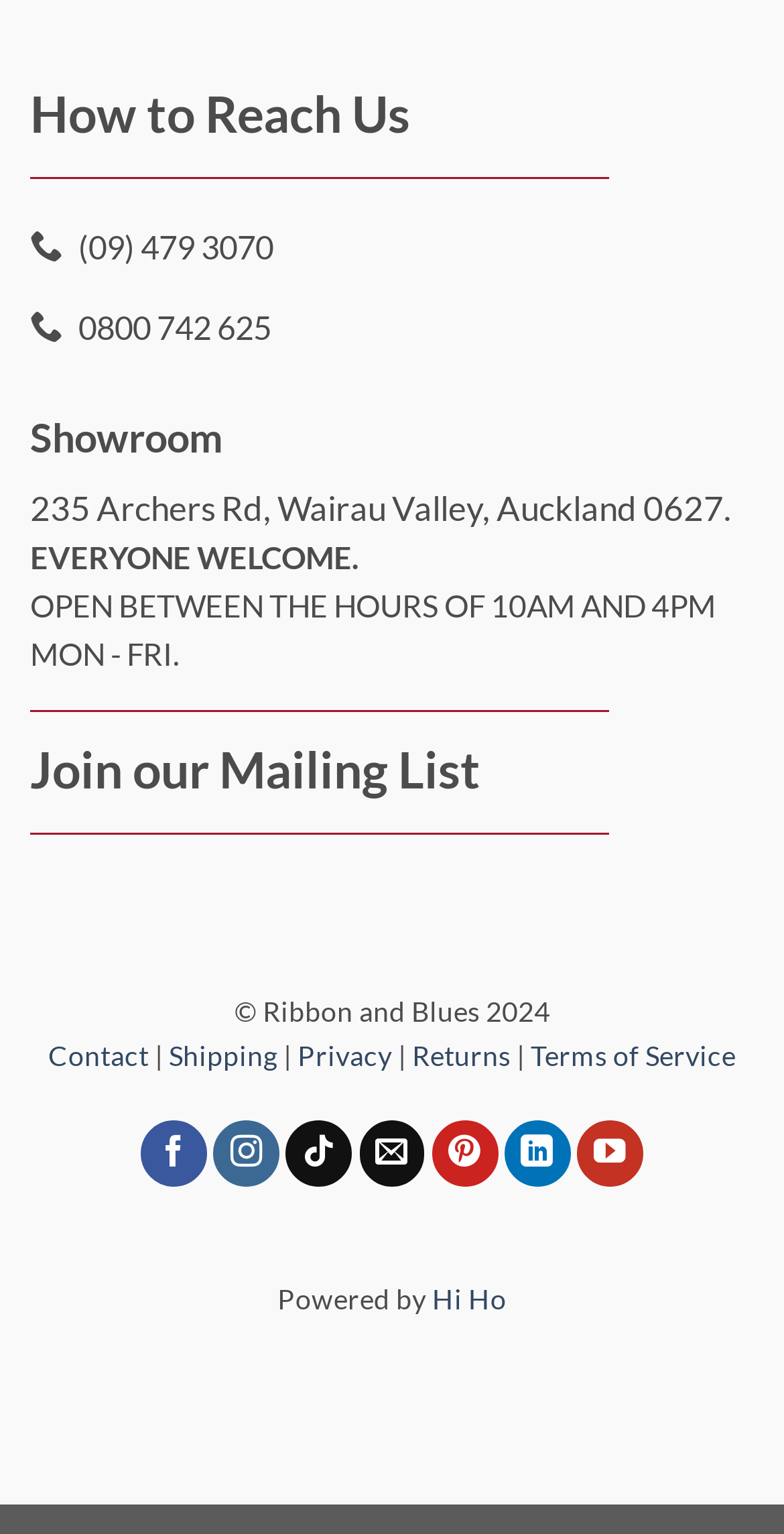Find the bounding box coordinates of the clickable region needed to perform the following instruction: "Follow on Facebook". The coordinates should be provided as four float numbers between 0 and 1, i.e., [left, top, right, bottom].

[0.18, 0.73, 0.264, 0.774]